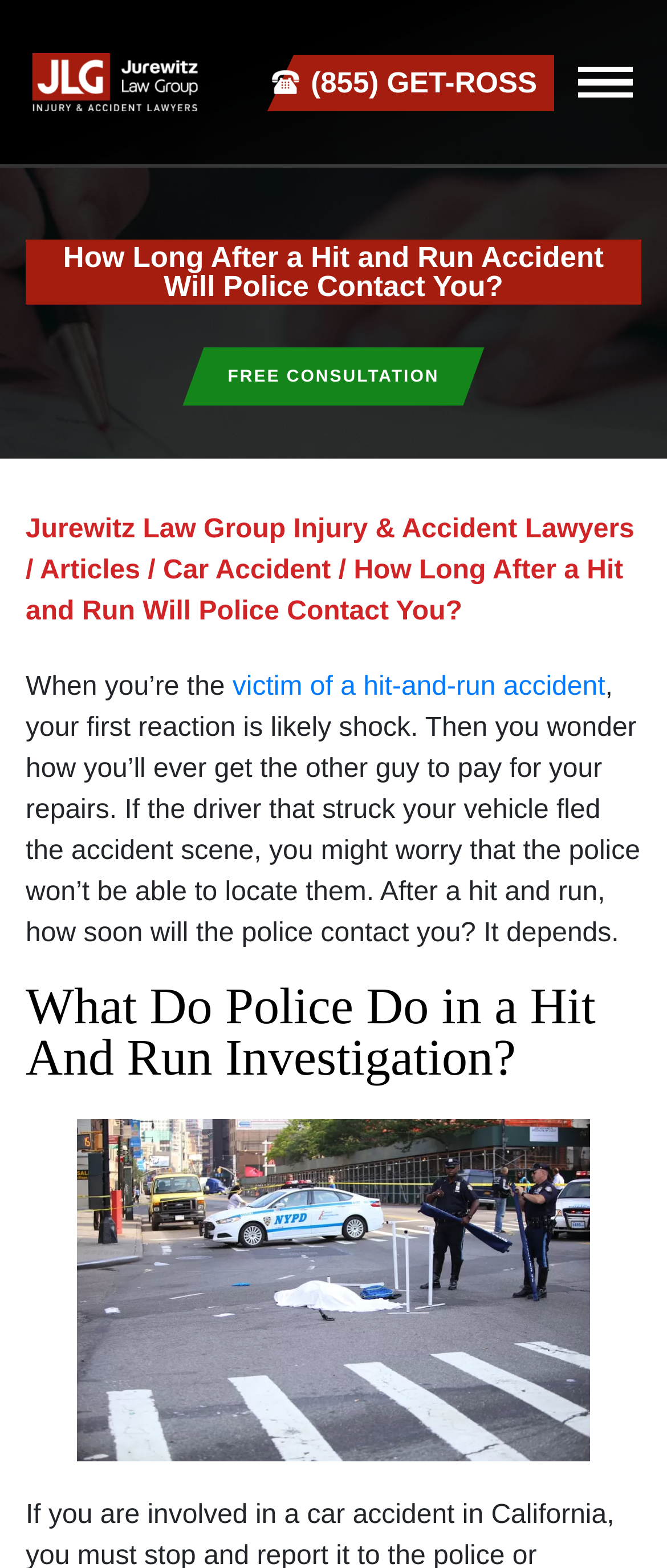Please determine the primary heading and provide its text.

How Long After a Hit and Run Accident Will Police Contact You?